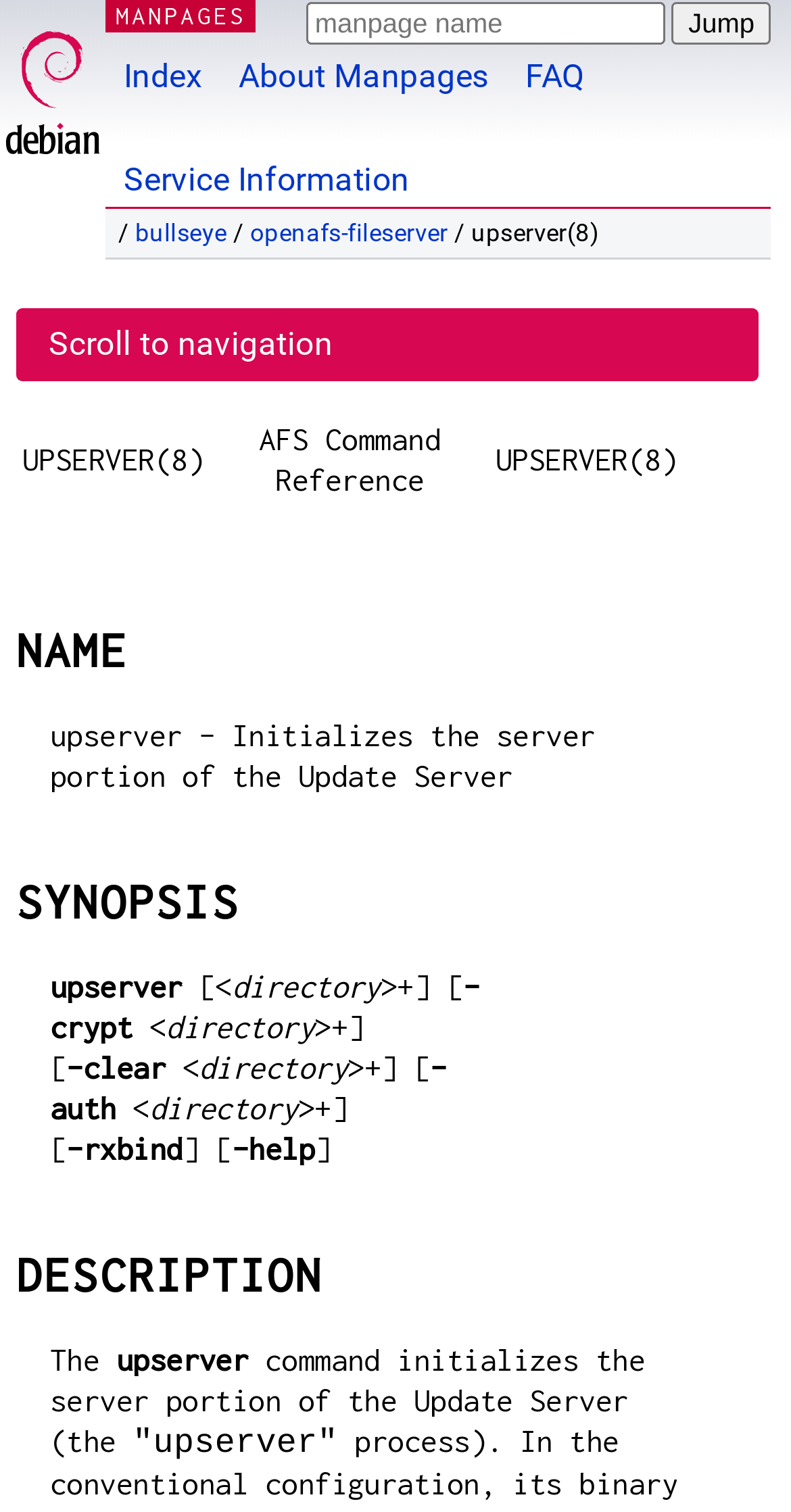Determine the bounding box coordinates of the clickable region to carry out the instruction: "Enter a manpage name".

[0.388, 0.001, 0.842, 0.03]